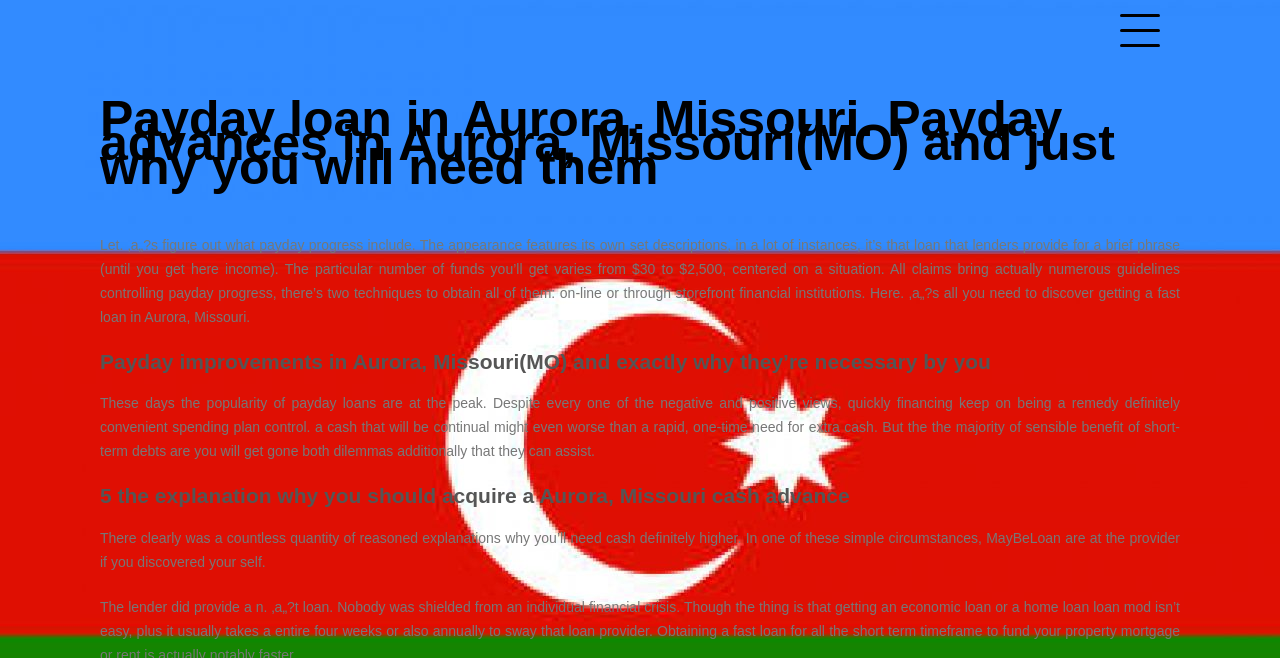Respond to the following question with a brief word or phrase:
Why are payday loans popular despite negative views?

Convenient solution